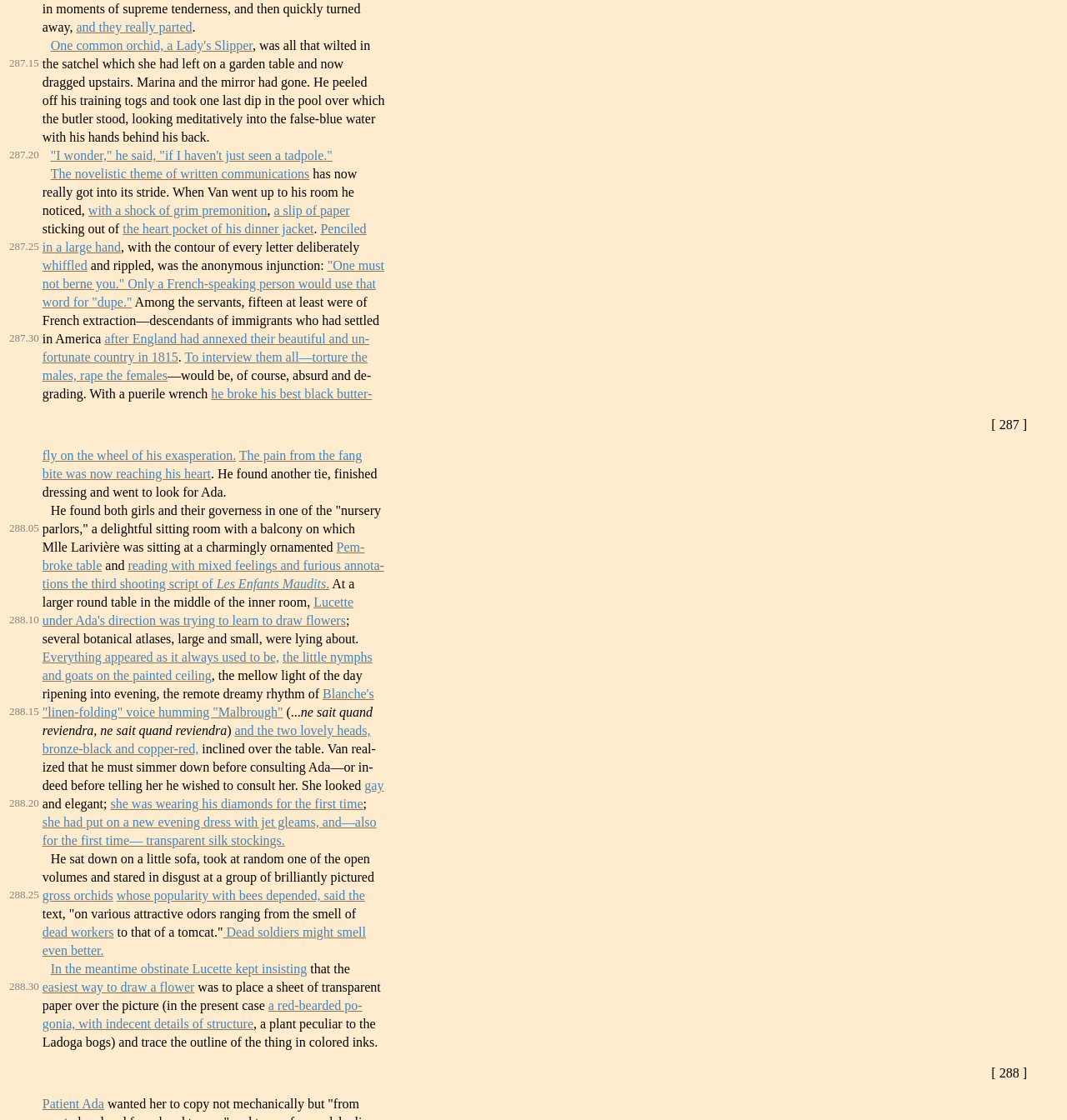Please specify the bounding box coordinates of the clickable section necessary to execute the following command: "click the link 'The novelistic theme of written communications'".

[0.047, 0.149, 0.29, 0.161]